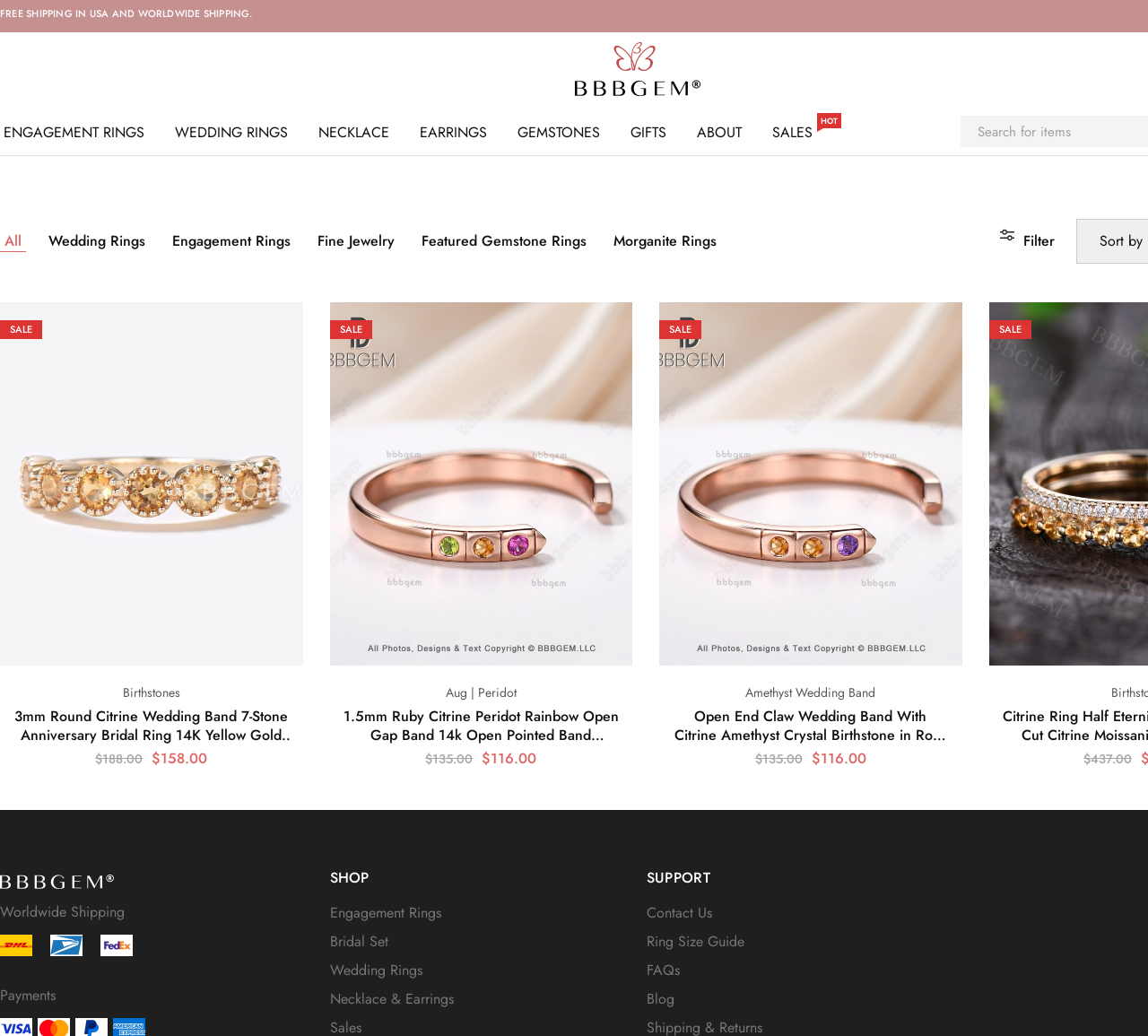Determine the coordinates of the bounding box that should be clicked to complete the instruction: "Check the 'FAQs' section". The coordinates should be represented by four float numbers between 0 and 1: [left, top, right, bottom].

[0.563, 0.926, 0.592, 0.946]